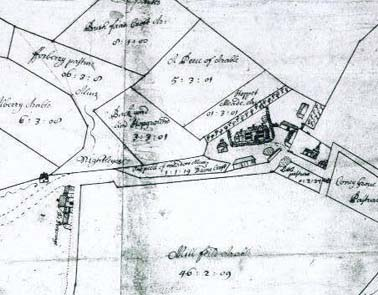What is the purpose of the field labels on the map?
Using the image as a reference, deliver a detailed and thorough answer to the question.

The caption explains that the map reflects the agricultural layout of the time, with fields labeled by their names and measurements, providing insight into land use and historical geography. This suggests that the field labels serve the purpose of providing information about land use.